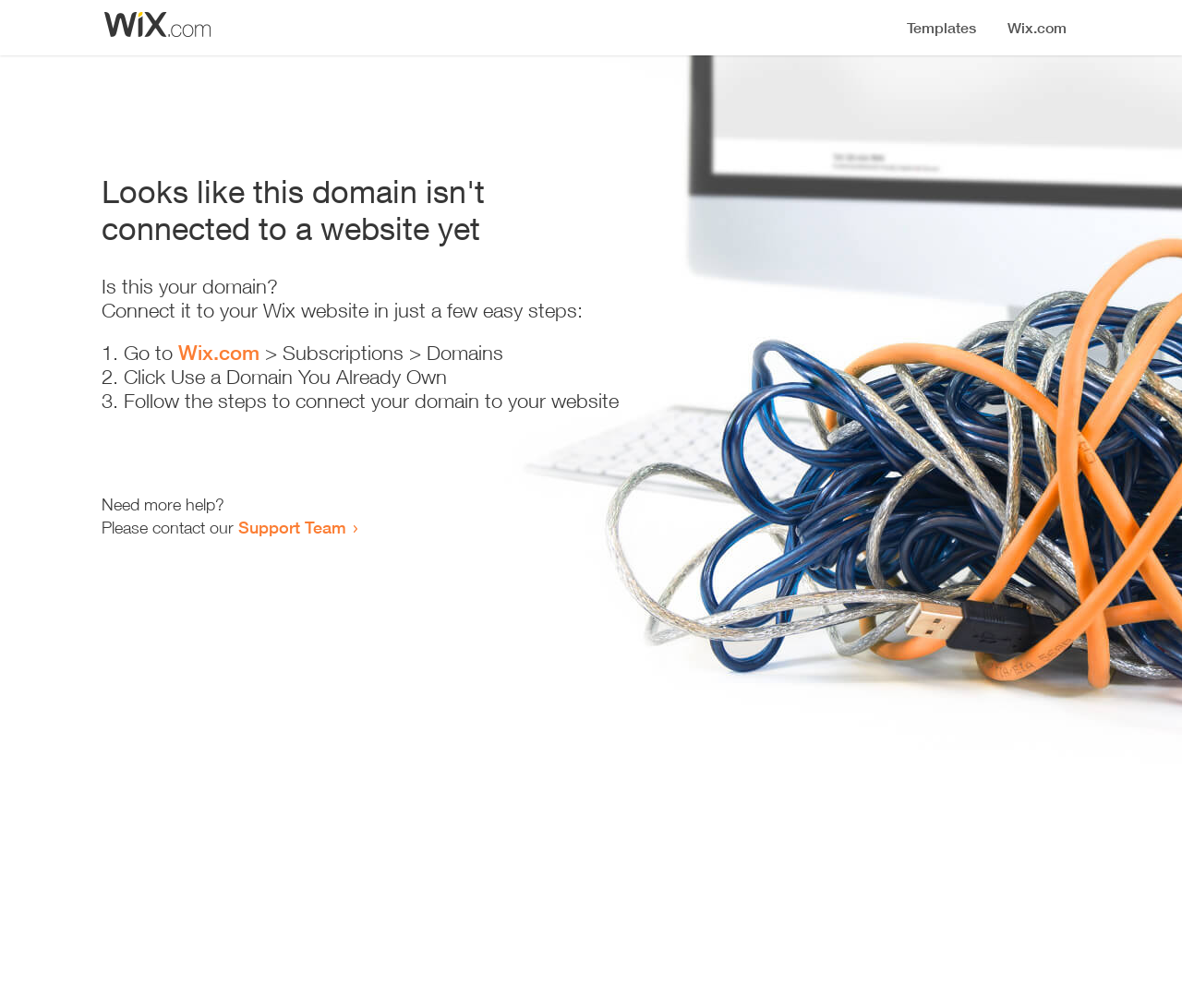What is the current status of the domain?
Using the image as a reference, answer the question in detail.

The webpage explicitly states that 'Looks like this domain isn't connected to a website yet', which indicates that the current status of the domain is that it is not connected to a website.